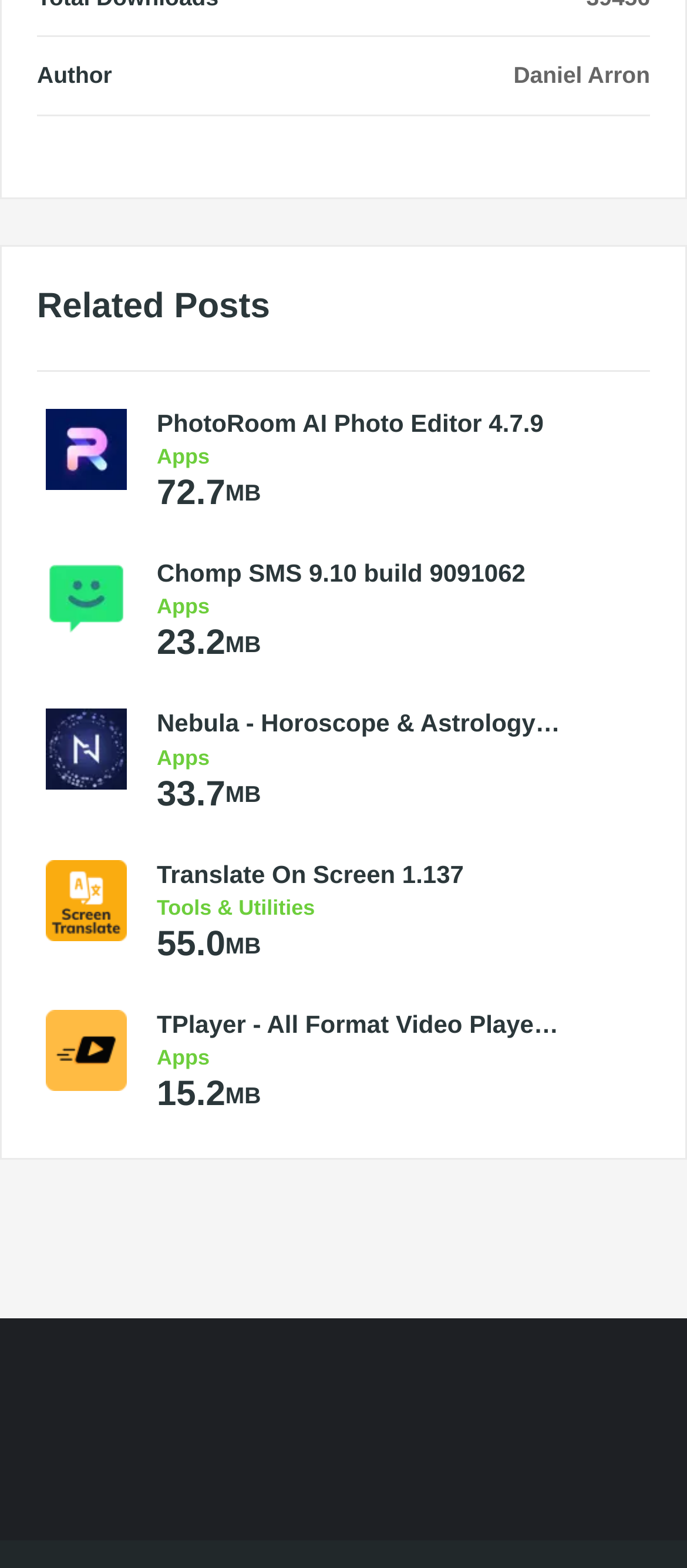Determine the bounding box coordinates of the element's region needed to click to follow the instruction: "Explore Translate On Screen 1.137". Provide these coordinates as four float numbers between 0 and 1, formatted as [left, top, right, bottom].

[0.054, 0.543, 0.197, 0.605]